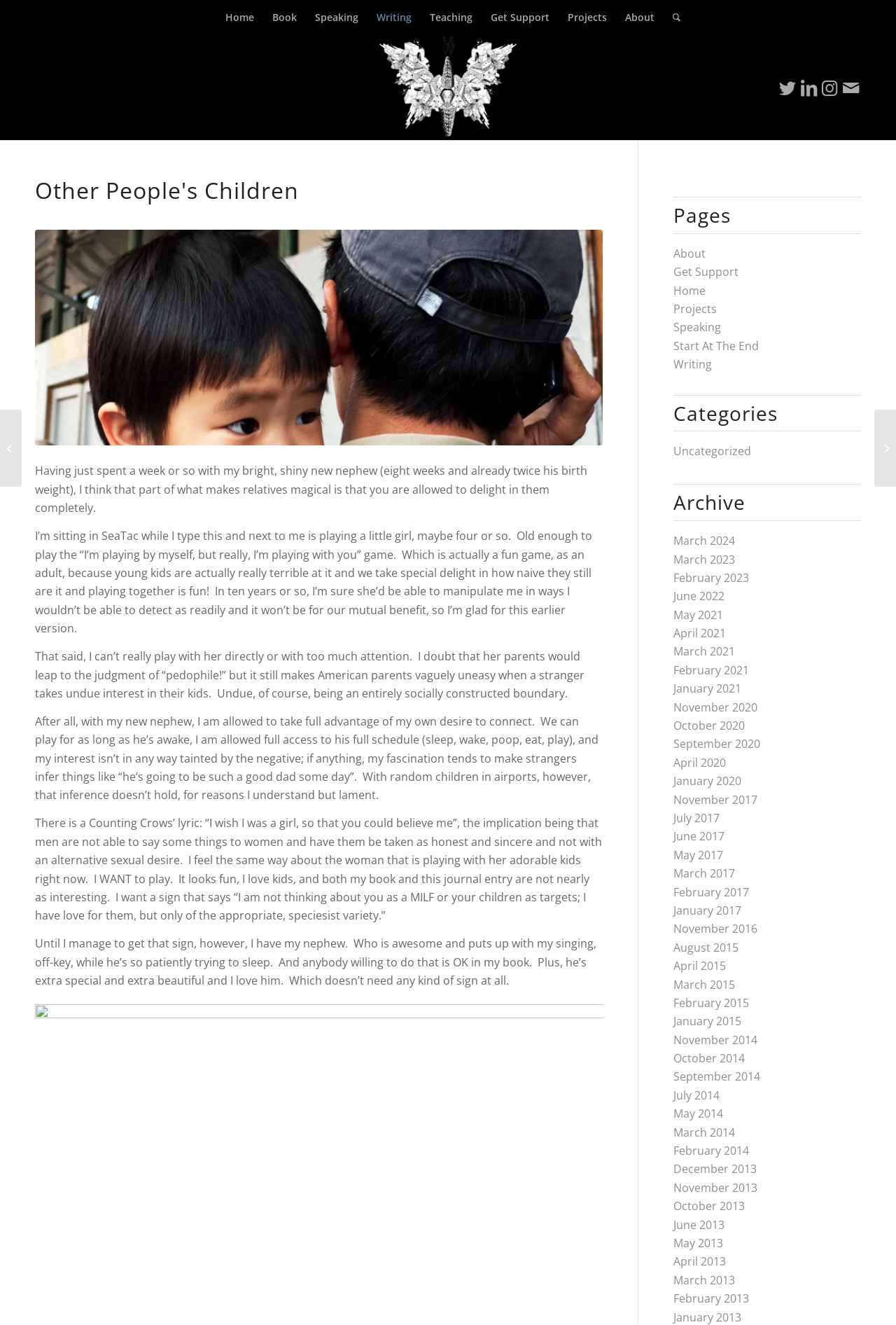Please mark the bounding box coordinates of the area that should be clicked to carry out the instruction: "Read the 'Other People's Children' article".

[0.039, 0.133, 0.673, 0.163]